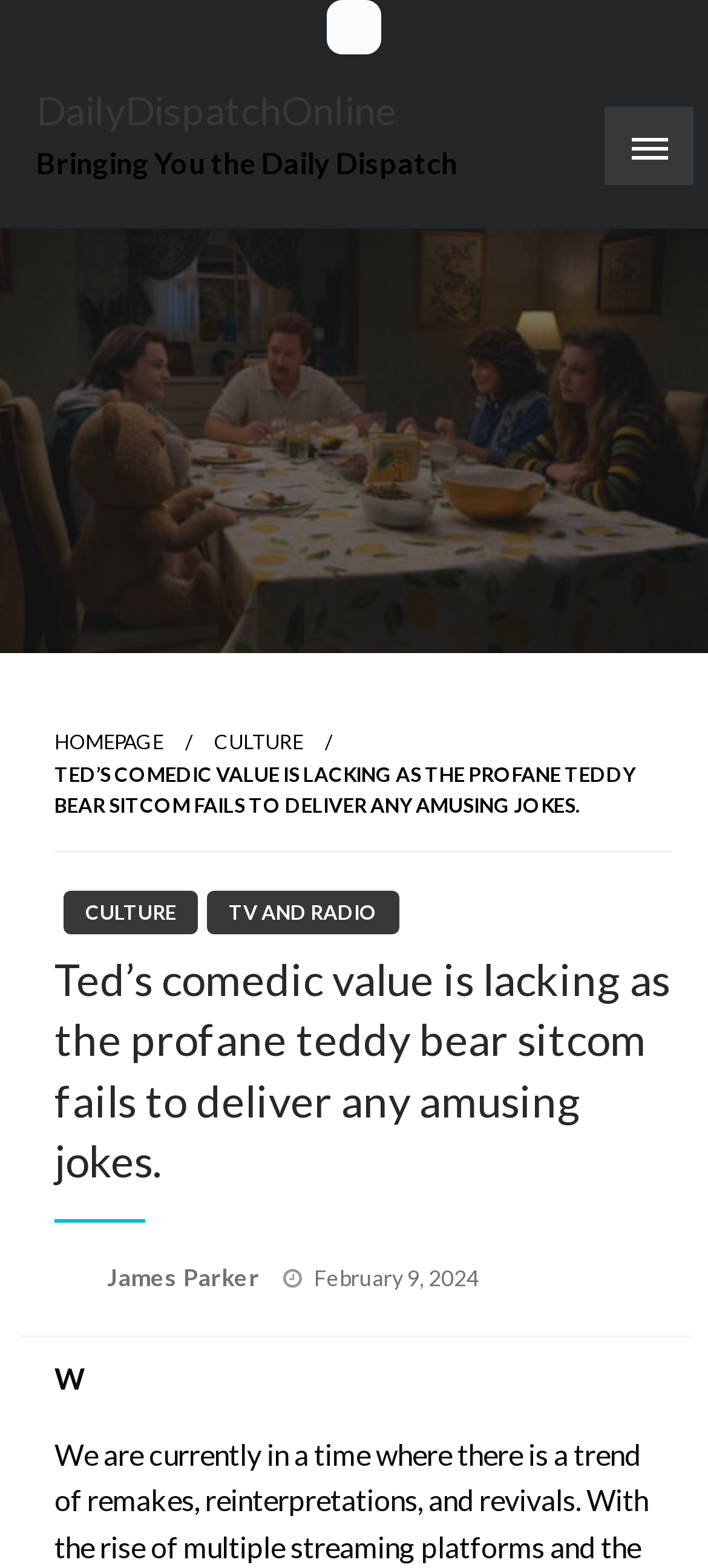Locate the bounding box of the UI element with the following description: "February 9, 2024".

[0.444, 0.807, 0.677, 0.824]